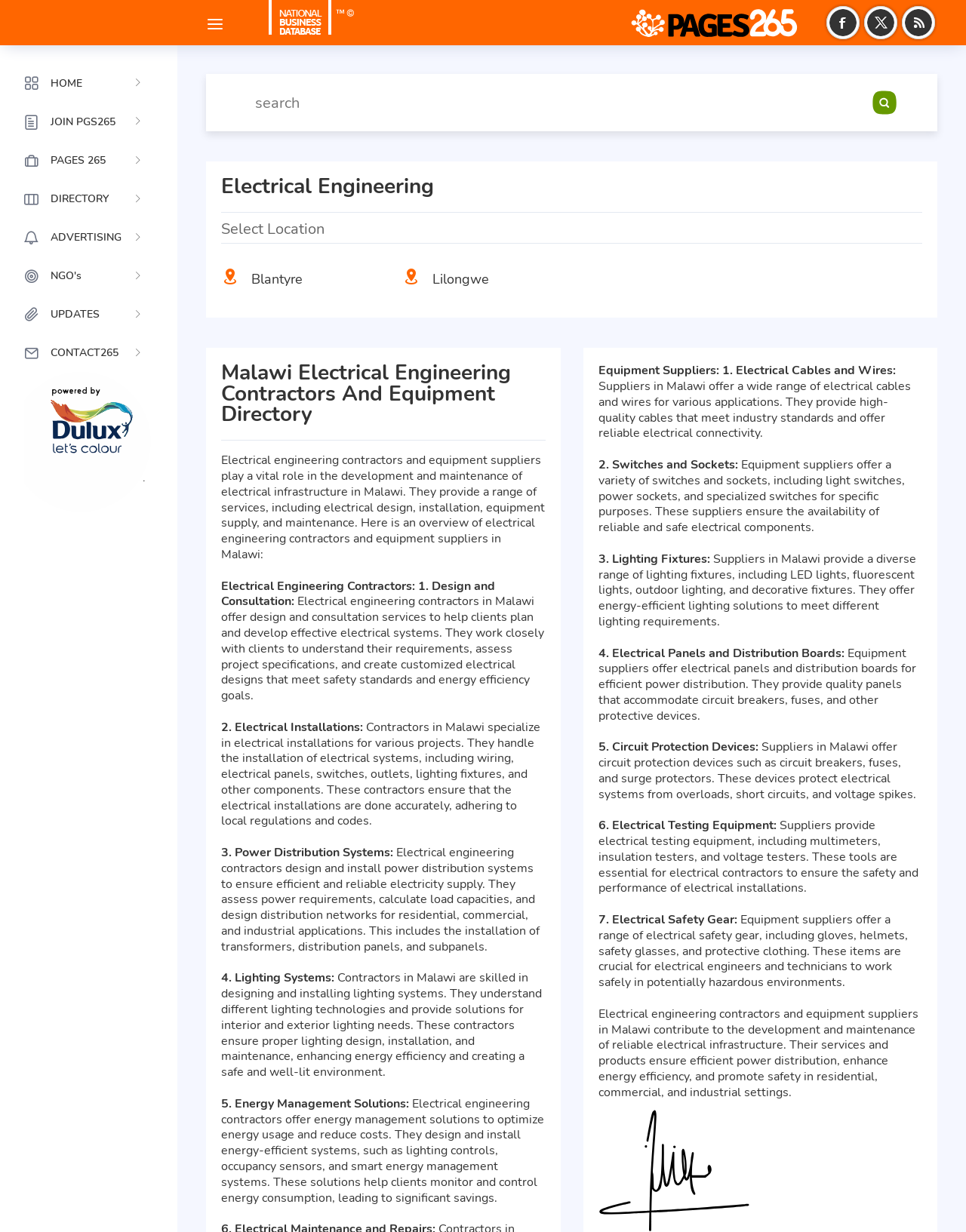Pinpoint the bounding box coordinates of the clickable element needed to complete the instruction: "View electrical engineering contractors in Blantyre". The coordinates should be provided as four float numbers between 0 and 1: [left, top, right, bottom].

[0.26, 0.219, 0.313, 0.234]